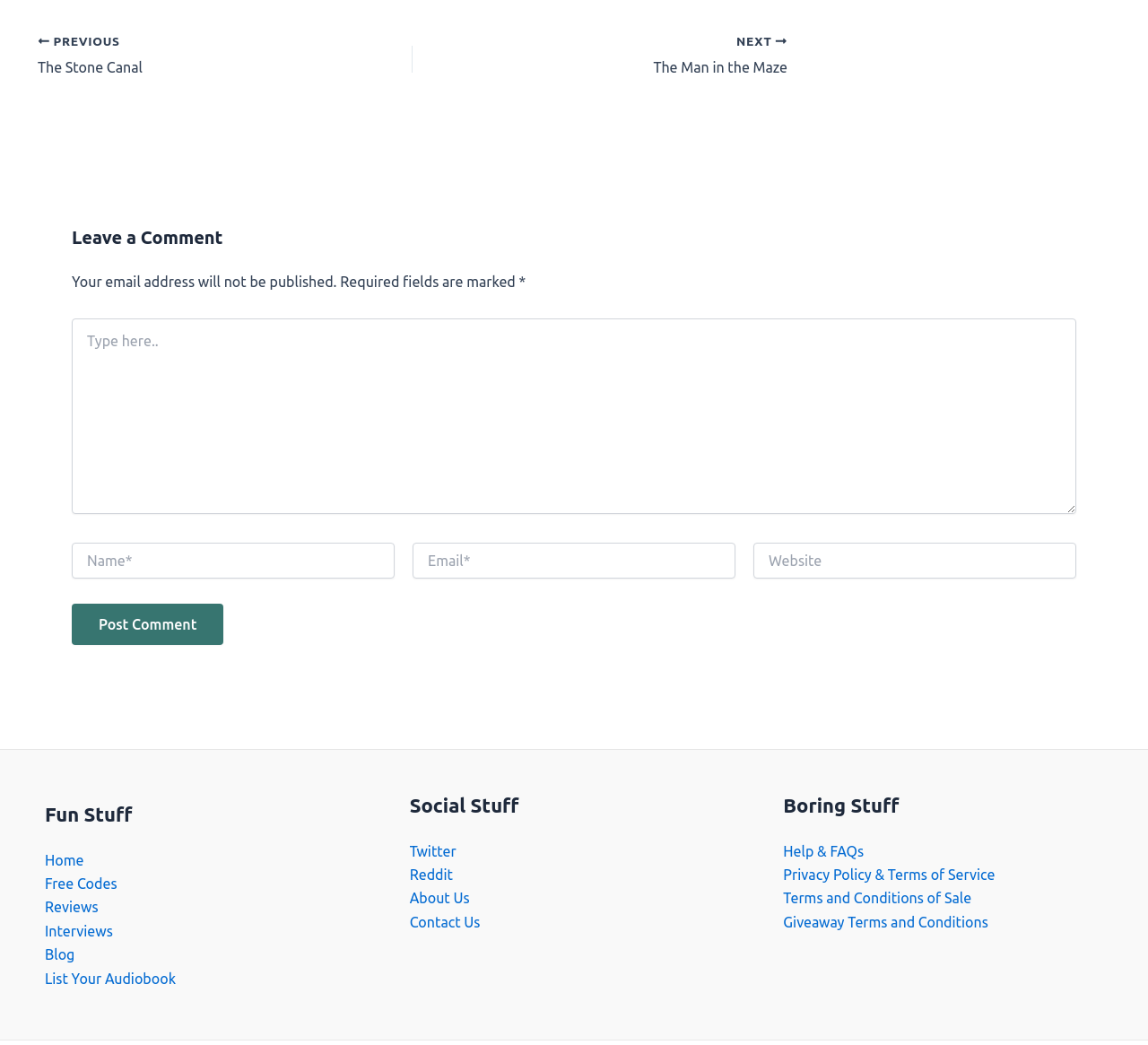Please find and report the bounding box coordinates of the element to click in order to perform the following action: "Click the 'Twitter' link". The coordinates should be expressed as four float numbers between 0 and 1, in the format [left, top, right, bottom].

[0.357, 0.807, 0.397, 0.822]